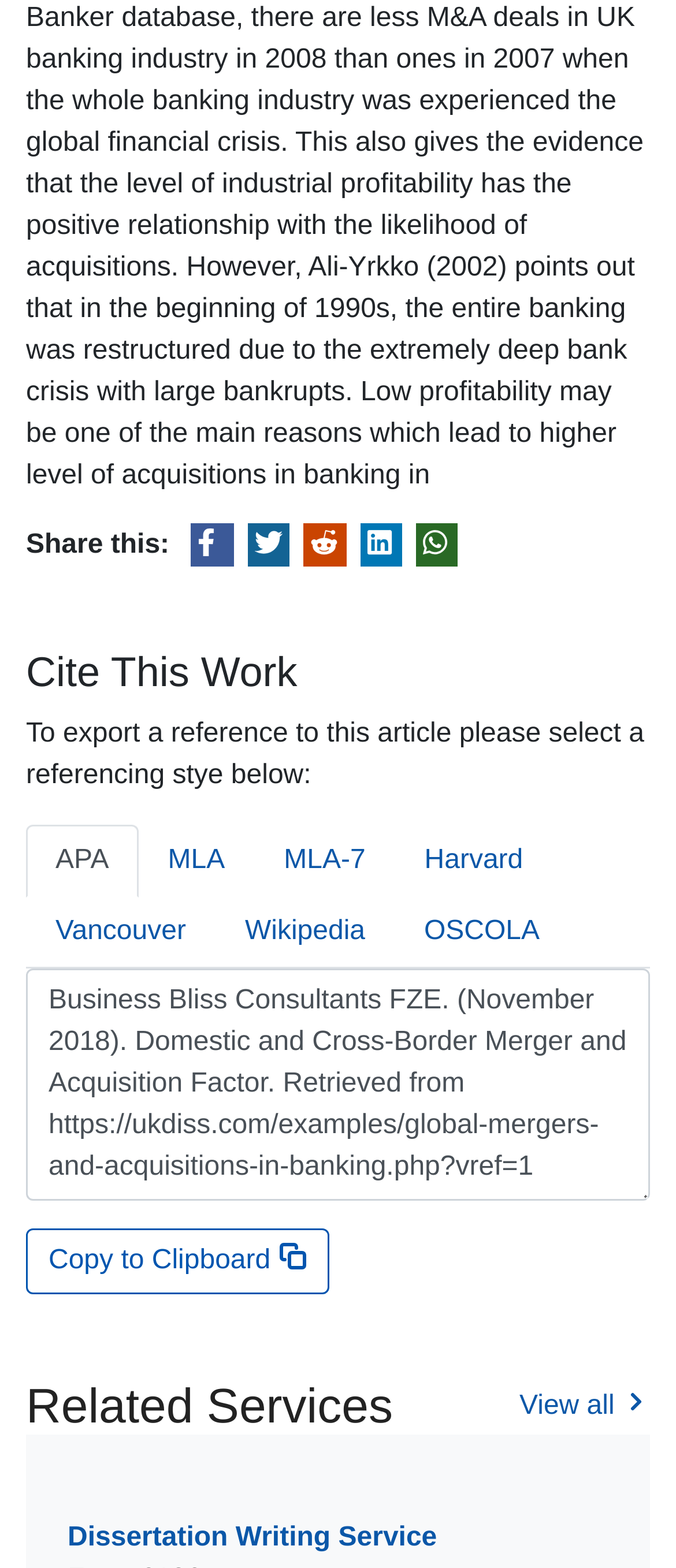Identify the bounding box for the UI element described as: "MLA". Ensure the coordinates are four float numbers between 0 and 1, formatted as [left, top, right, bottom].

[0.205, 0.526, 0.376, 0.572]